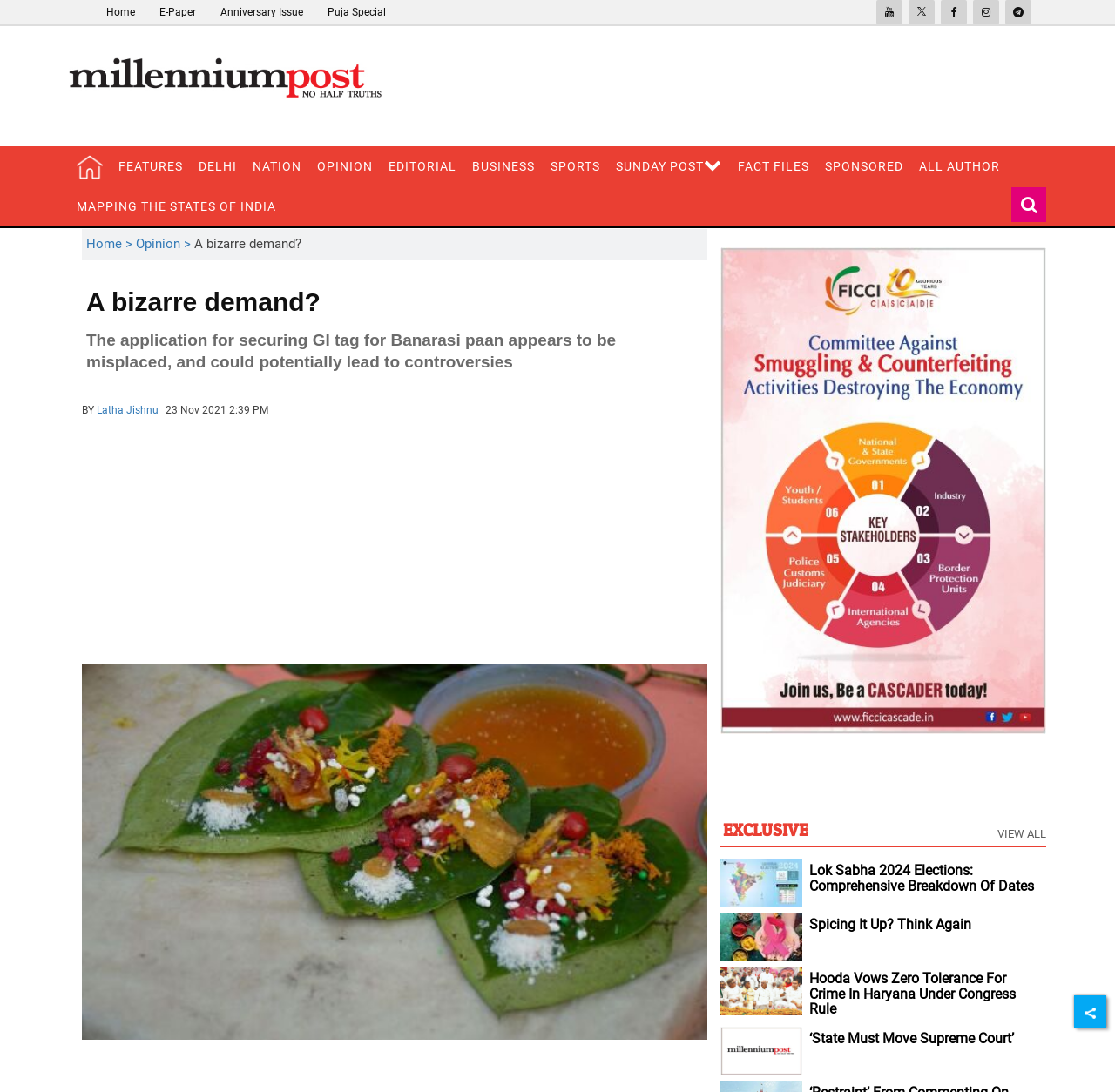Bounding box coordinates are given in the format (top-left x, top-left y, bottom-right x, bottom-right y). All values should be floating point numbers between 0 and 1. Provide the bounding box coordinate for the UI element described as: Sunday Post

[0.545, 0.135, 0.655, 0.17]